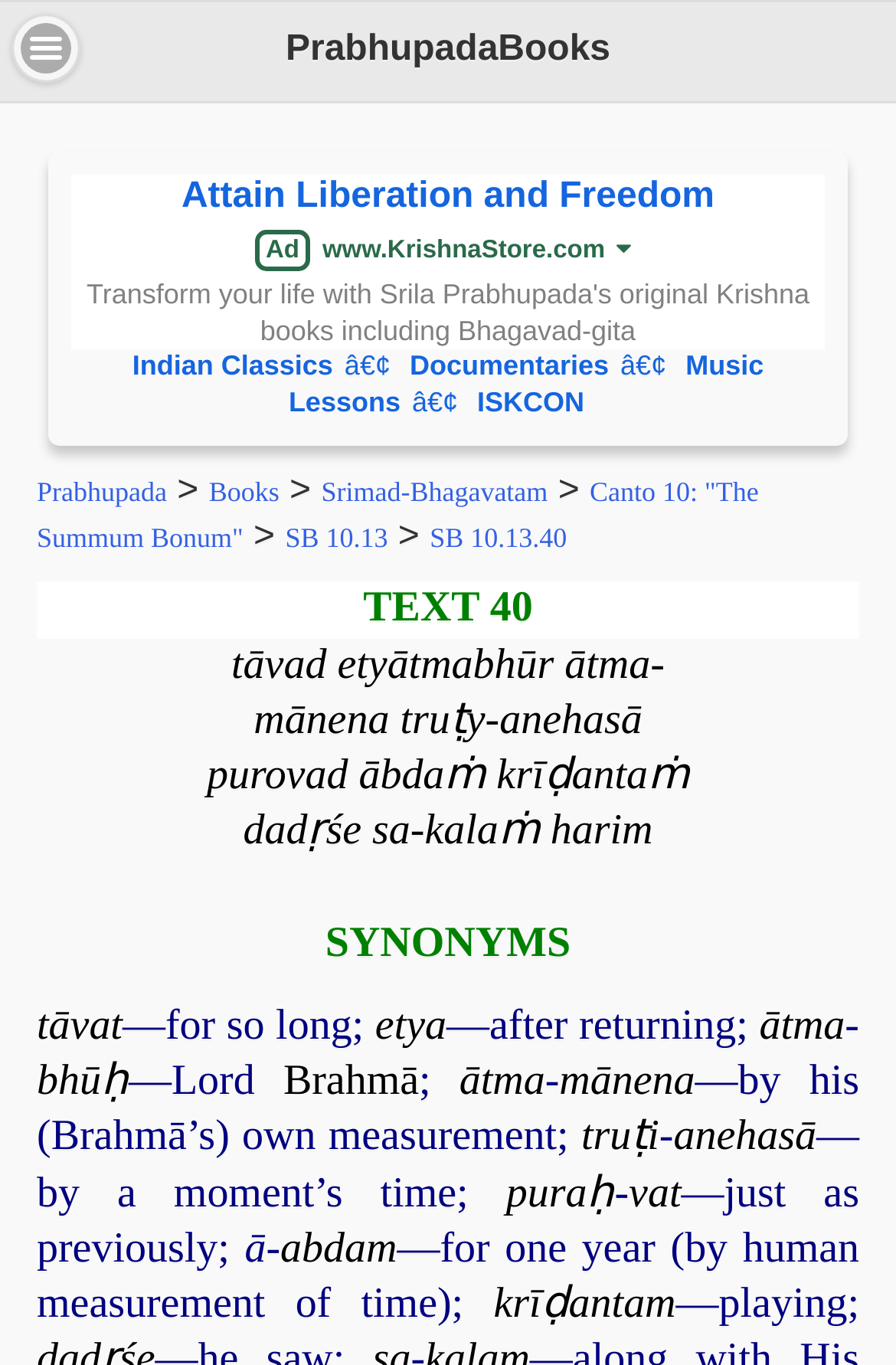Please specify the bounding box coordinates for the clickable region that will help you carry out the instruction: "Visit the 'ISKCON' page".

[0.533, 0.283, 0.652, 0.306]